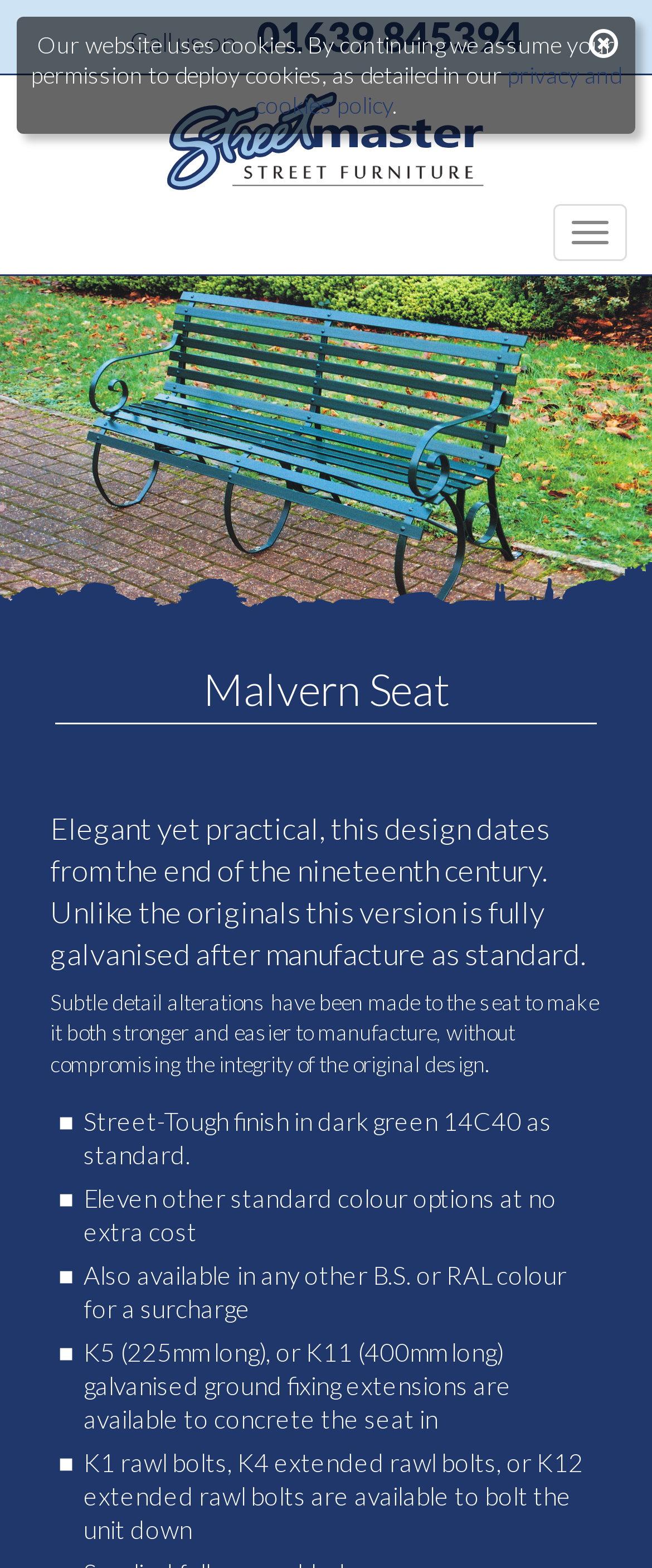What is the name of the seat?
Answer the question with a detailed explanation, including all necessary information.

I found the answer by looking at the image description 'Malvern Seat' and the heading 'Malvern Seat' which suggests that the name of the seat is Malvern Seat.